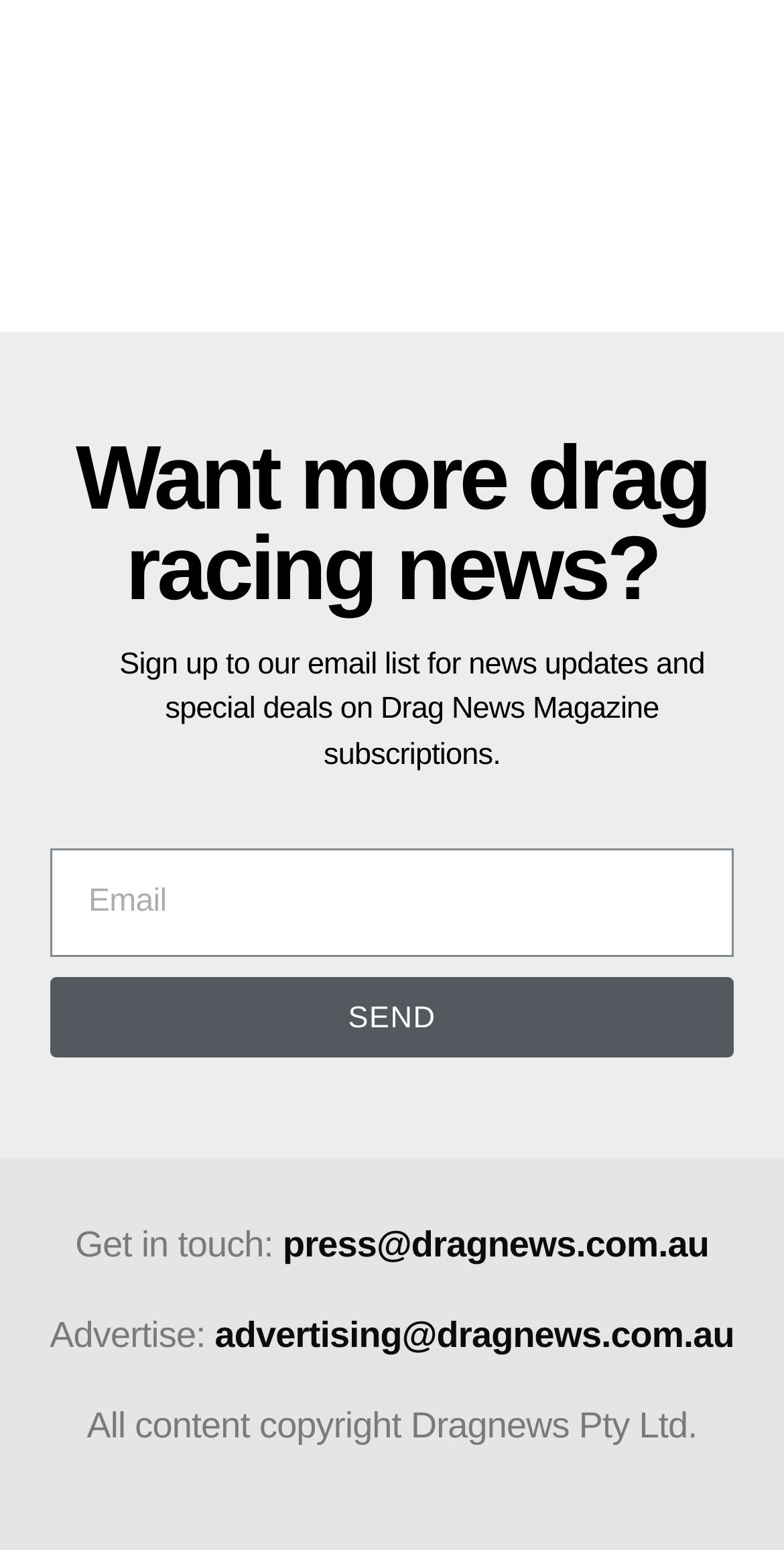What type of news is the website focused on?
Provide a detailed answer to the question using information from the image.

The heading element at the top of the page asks 'Want more drag racing news?', indicating that the website is focused on providing news and updates related to drag racing.